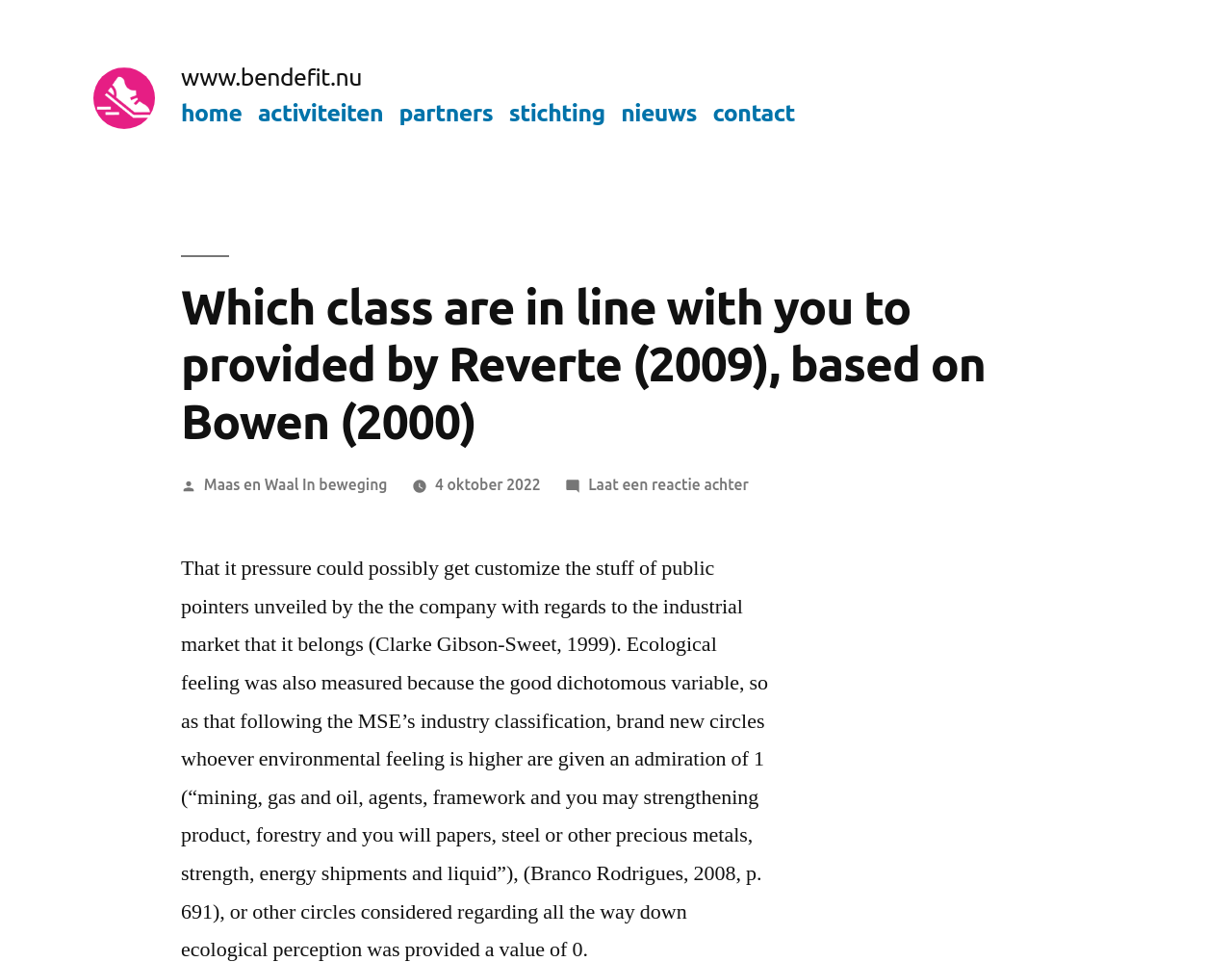What are the main menu items?
Analyze the screenshot and provide a detailed answer to the question.

The main menu items can be found in the navigation section at the top of the page, which is labeled as 'Bovenste menu'. The menu items are links with the text 'home', 'activiteiten', 'partners', 'stichting', 'nieuws', and 'contact'.